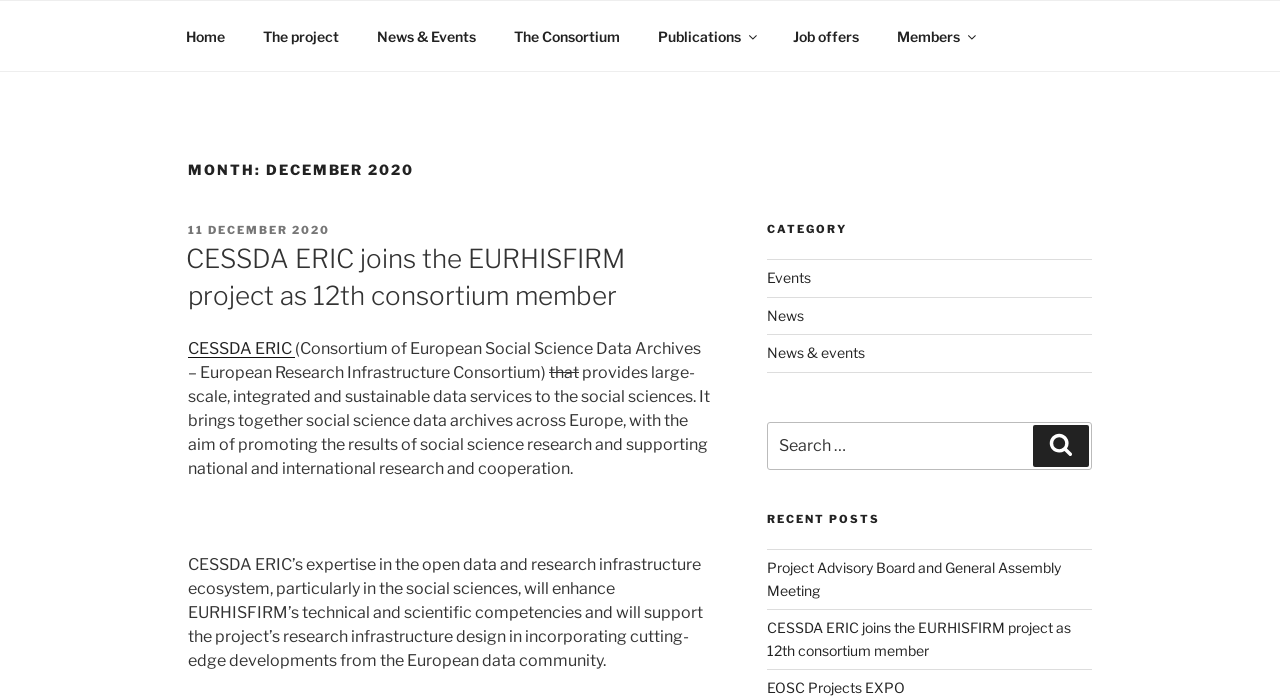Can you find and provide the main heading text of this webpage?

MONTH: DECEMBER 2020